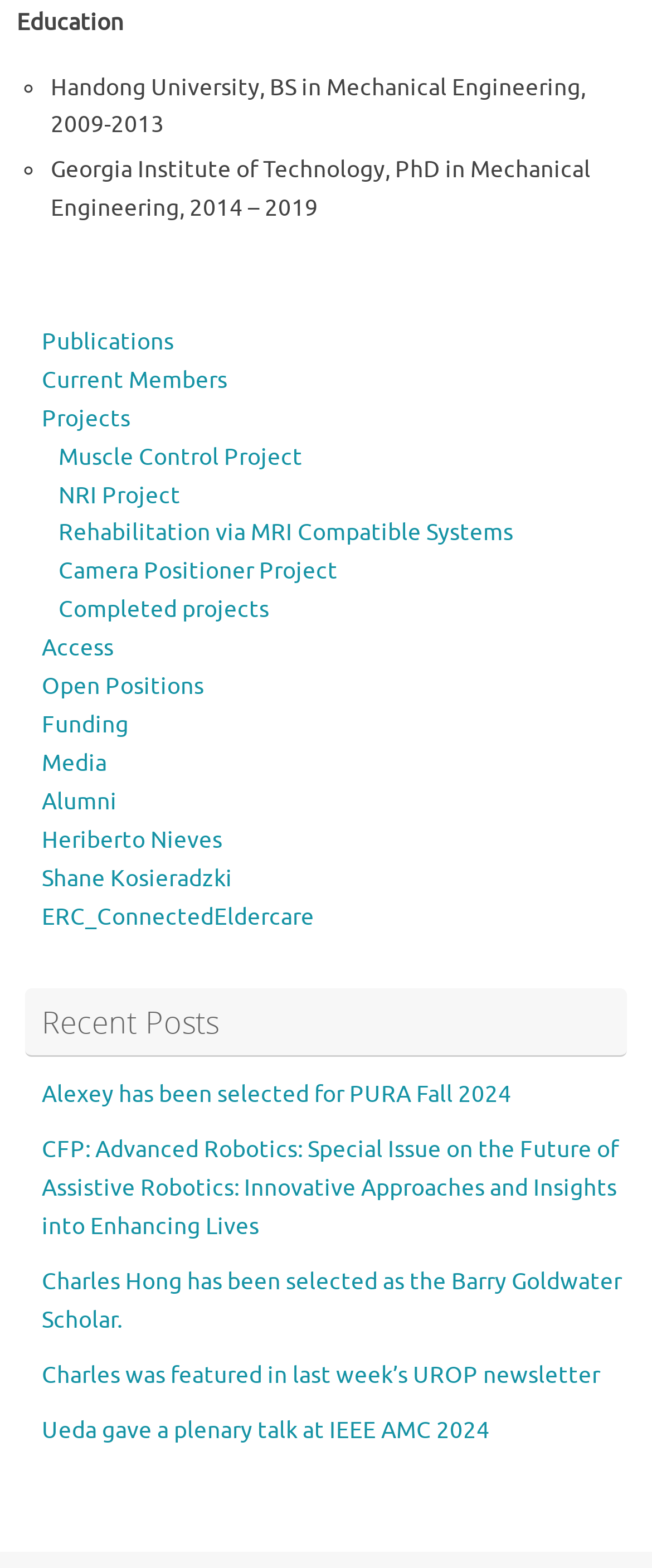What is the position of 'Publications' on the webpage?
Respond with a short answer, either a single word or a phrase, based on the image.

Above 'Current Members'